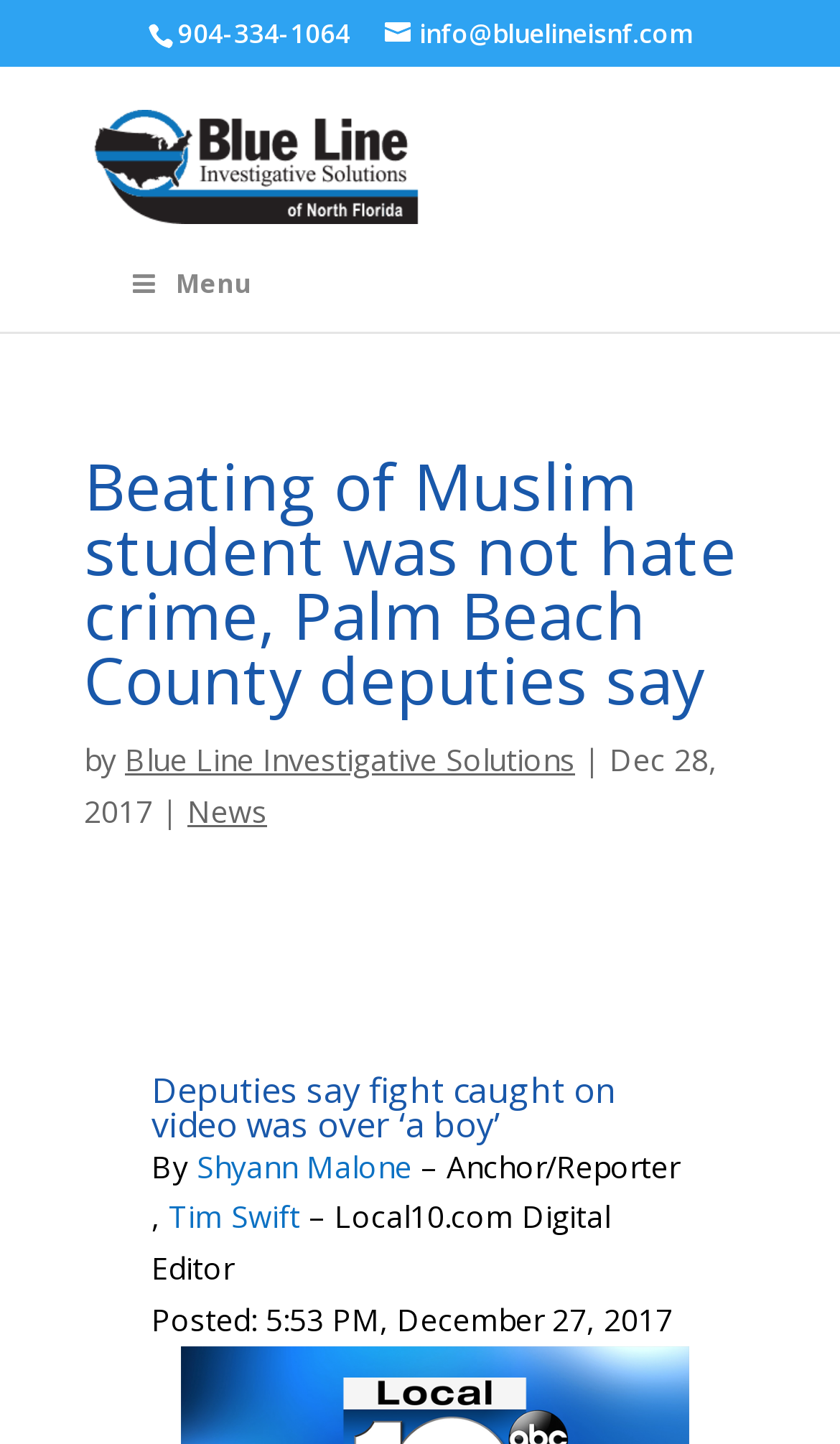Please identify the bounding box coordinates of the element on the webpage that should be clicked to follow this instruction: "contact info@bluelineisnf.com". The bounding box coordinates should be given as four float numbers between 0 and 1, formatted as [left, top, right, bottom].

[0.458, 0.01, 0.824, 0.036]